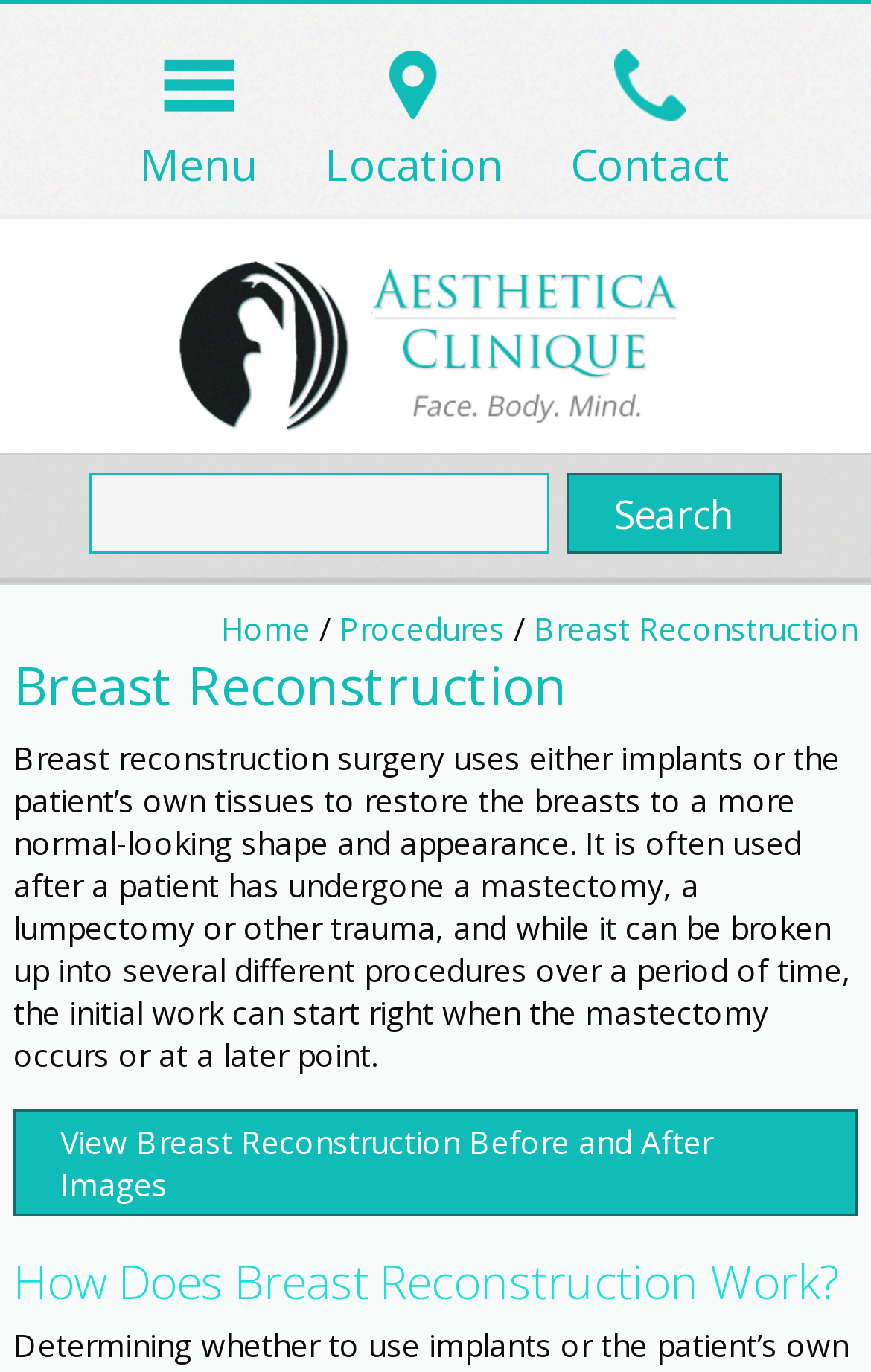Pinpoint the bounding box coordinates of the clickable area needed to execute the instruction: "Click the 'Menu' link". The coordinates should be specified as four float numbers between 0 and 1, i.e., [left, top, right, bottom].

[0.16, 0.036, 0.296, 0.142]